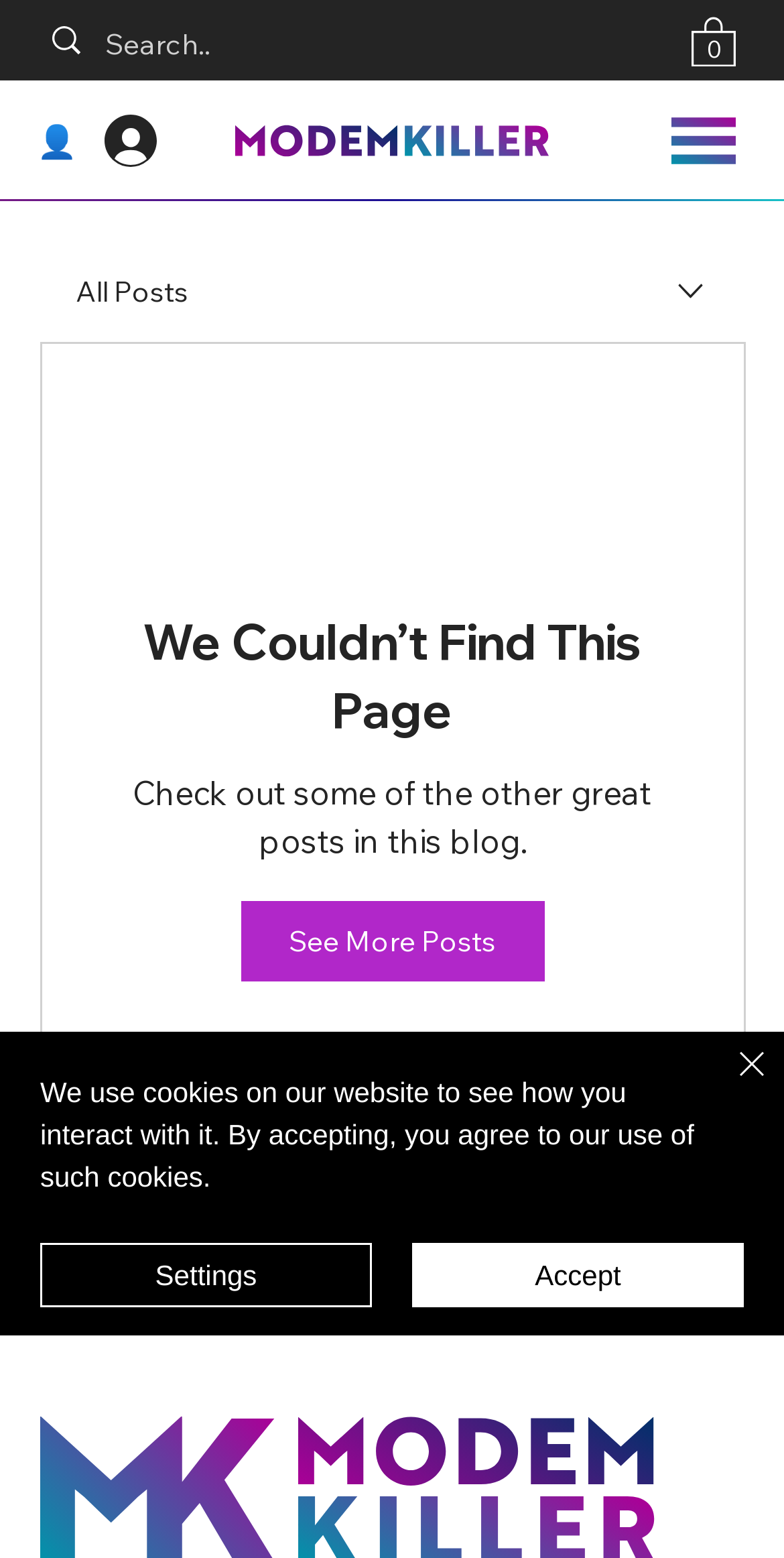What is the current page about?
Based on the image, answer the question with a single word or brief phrase.

We Couldn’t Find This Page